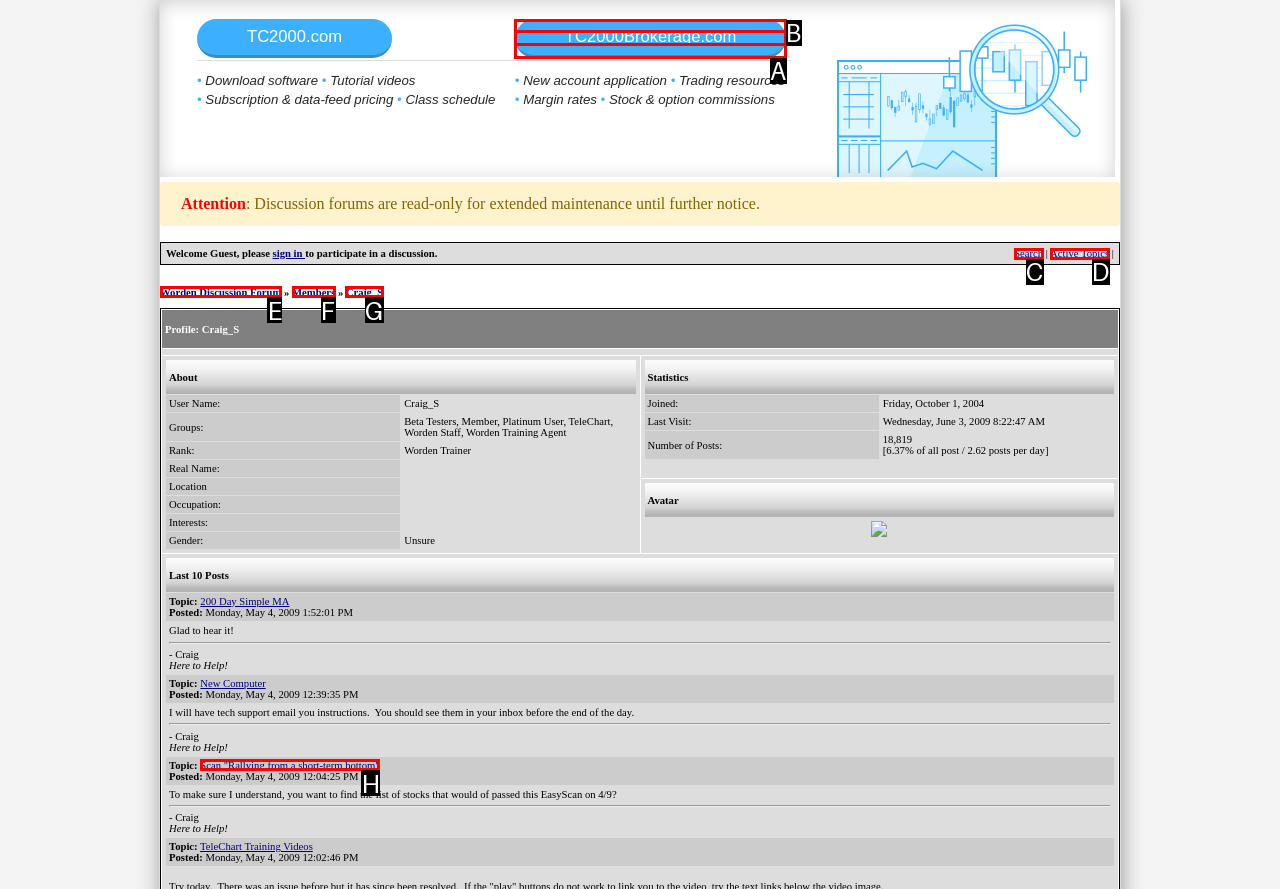Identify the correct UI element to click for this instruction: Visit the Worden Discussion Forum
Respond with the appropriate option's letter from the provided choices directly.

E